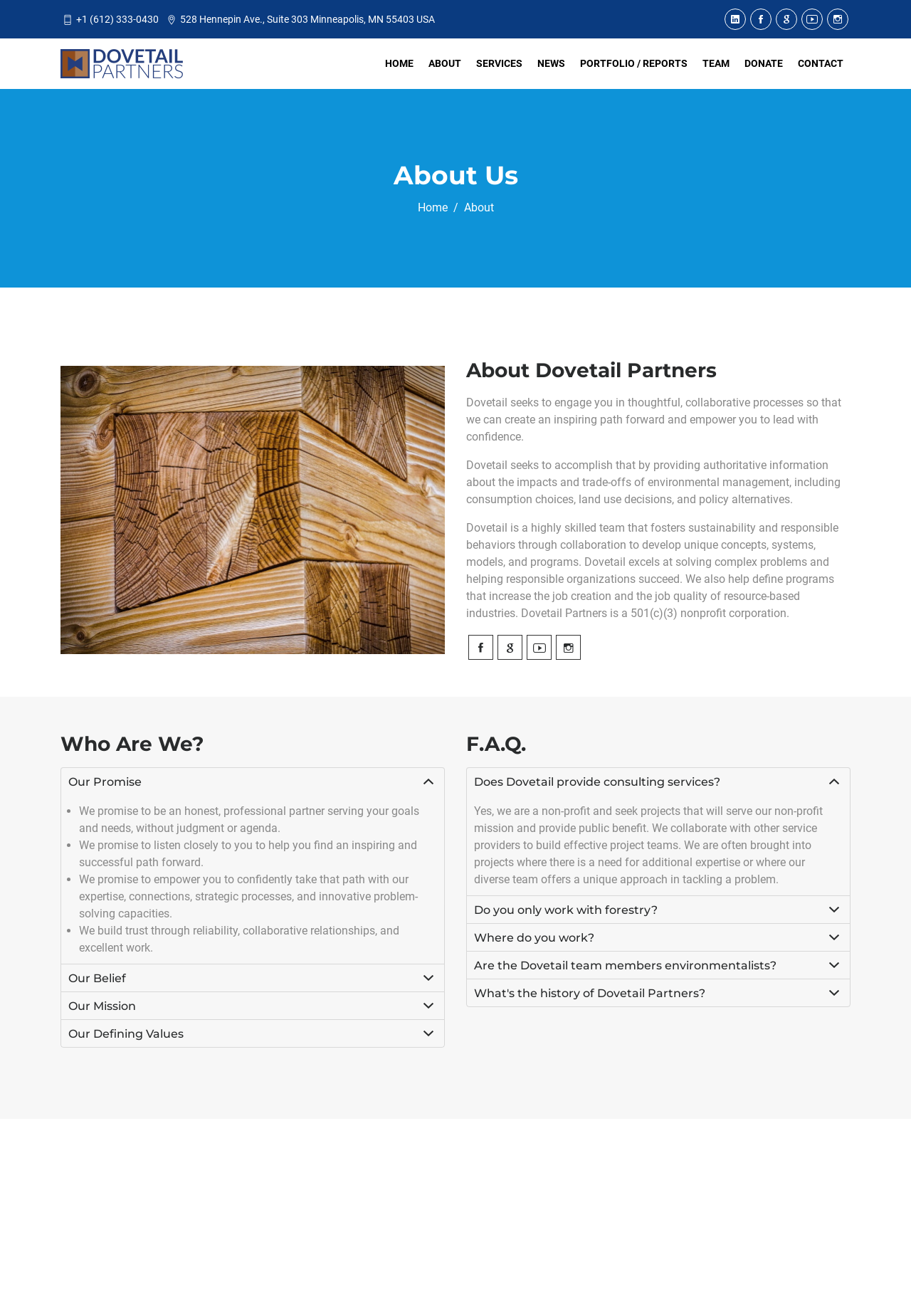Pinpoint the bounding box coordinates of the area that must be clicked to complete this instruction: "Read more about Indonesia's PMA Establishment Process".

None